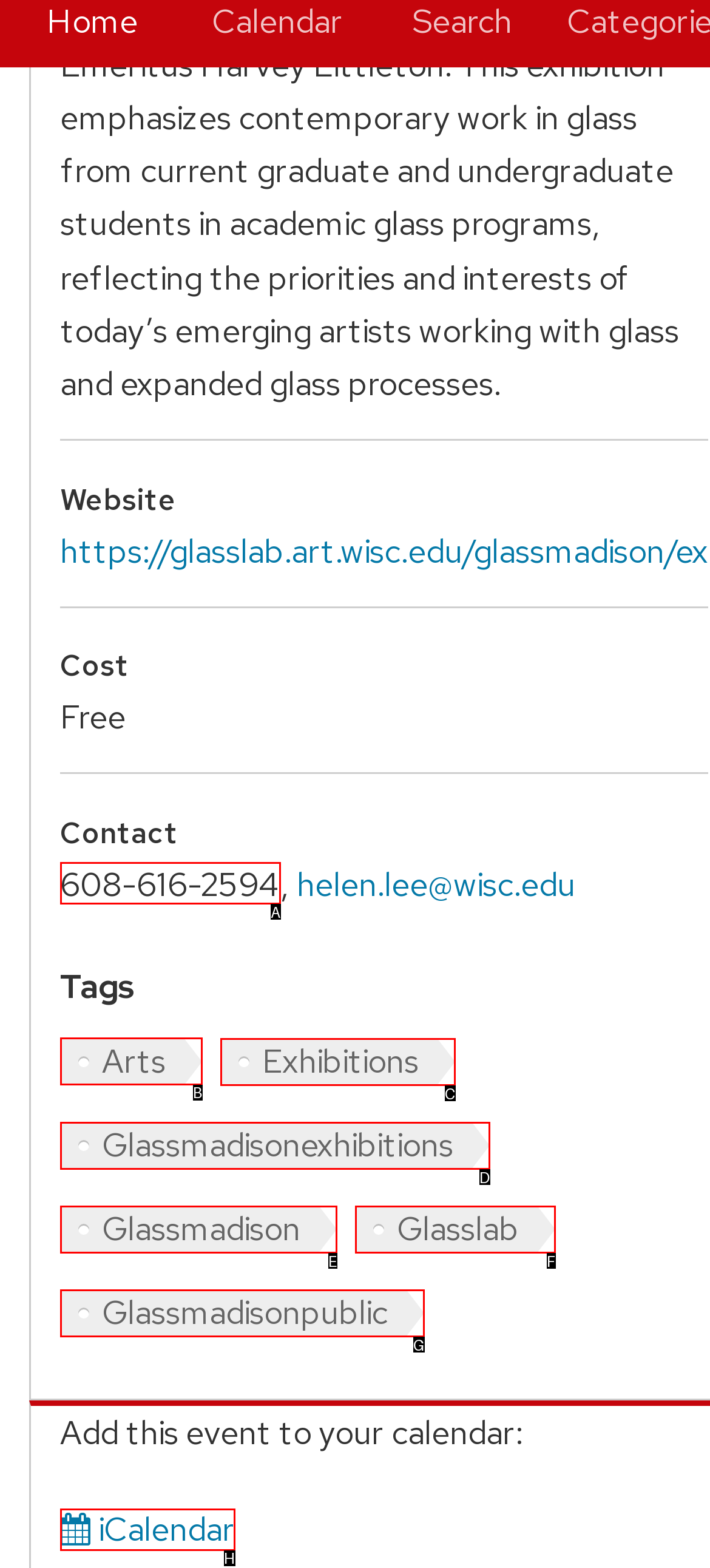Select the proper UI element to click in order to perform the following task: Click the 'Arts' tag. Indicate your choice with the letter of the appropriate option.

B